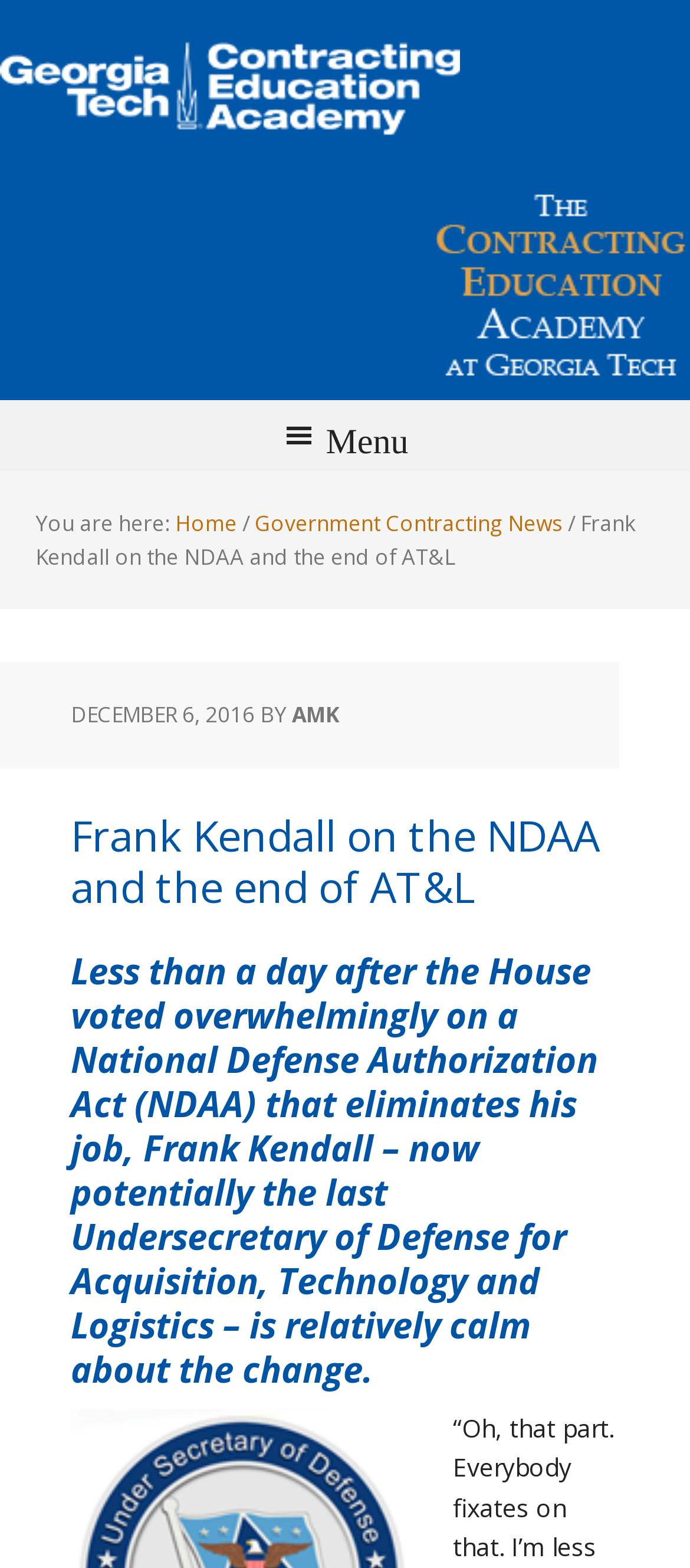Answer the following in one word or a short phrase: 
What is the name of the academy?

The Contracting Education Academy